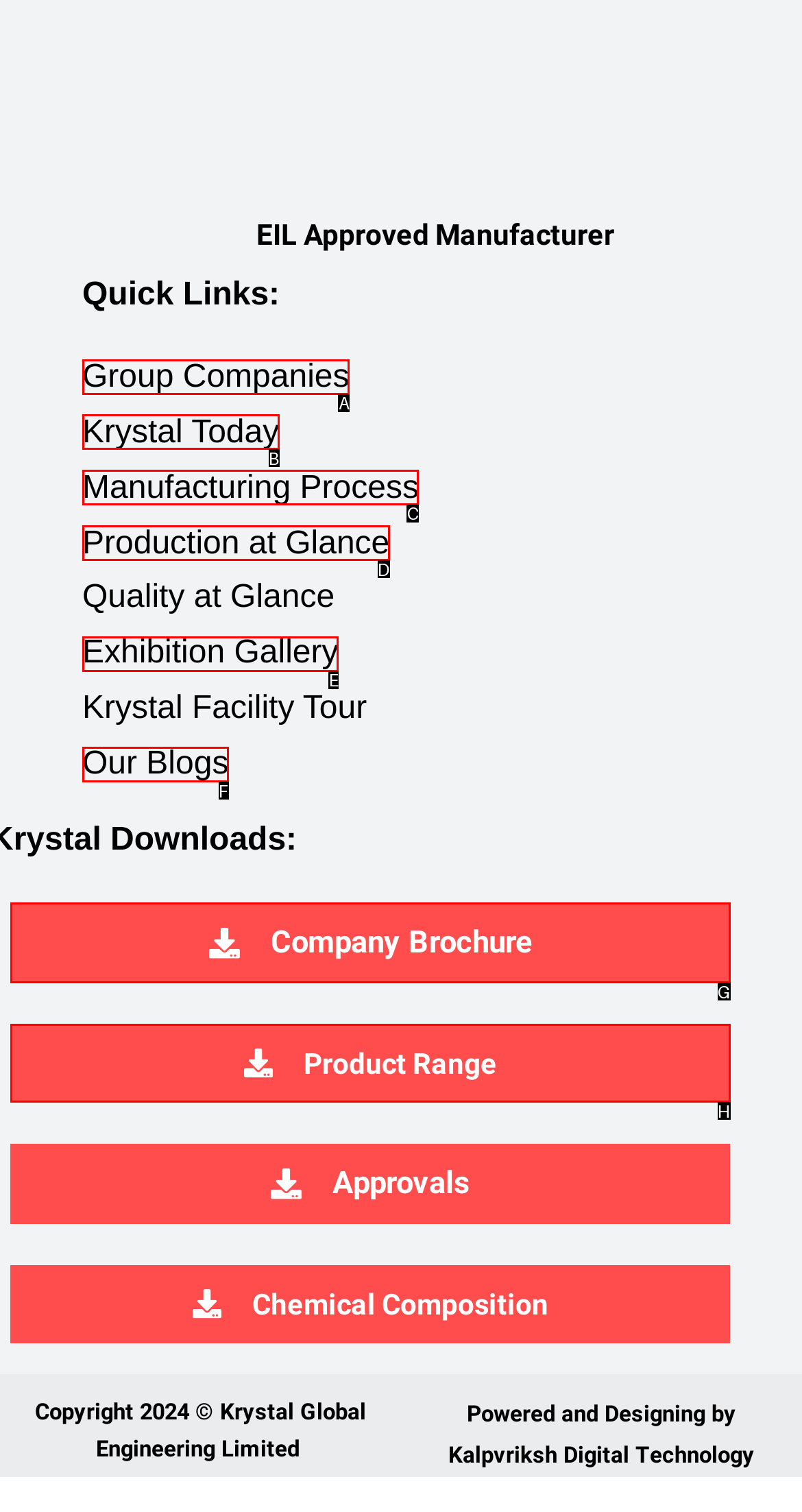Determine which letter corresponds to the UI element to click for this task: Learn about manufacturing process
Respond with the letter from the available options.

C